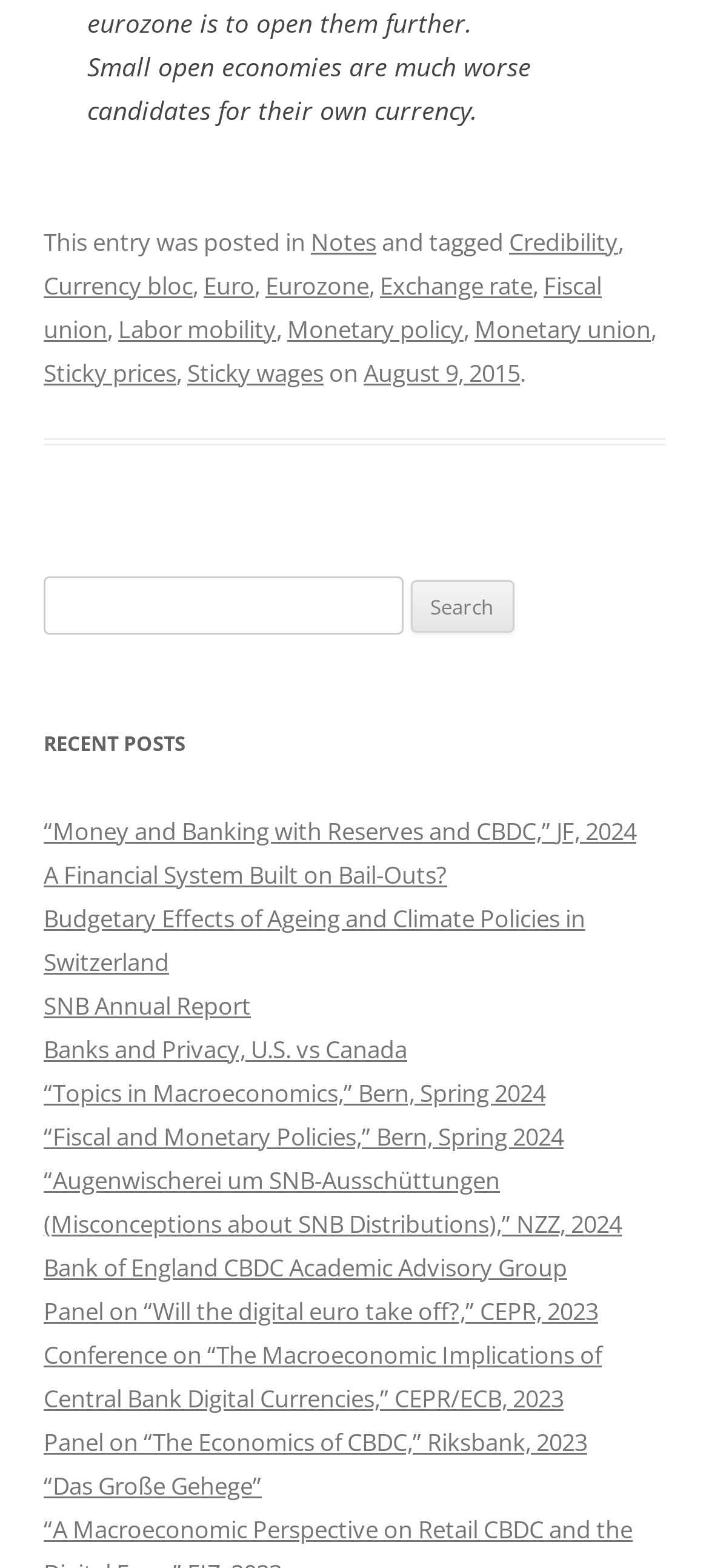Please specify the coordinates of the bounding box for the element that should be clicked to carry out this instruction: "Click on the link 'Credibility'". The coordinates must be four float numbers between 0 and 1, formatted as [left, top, right, bottom].

[0.718, 0.143, 0.872, 0.164]